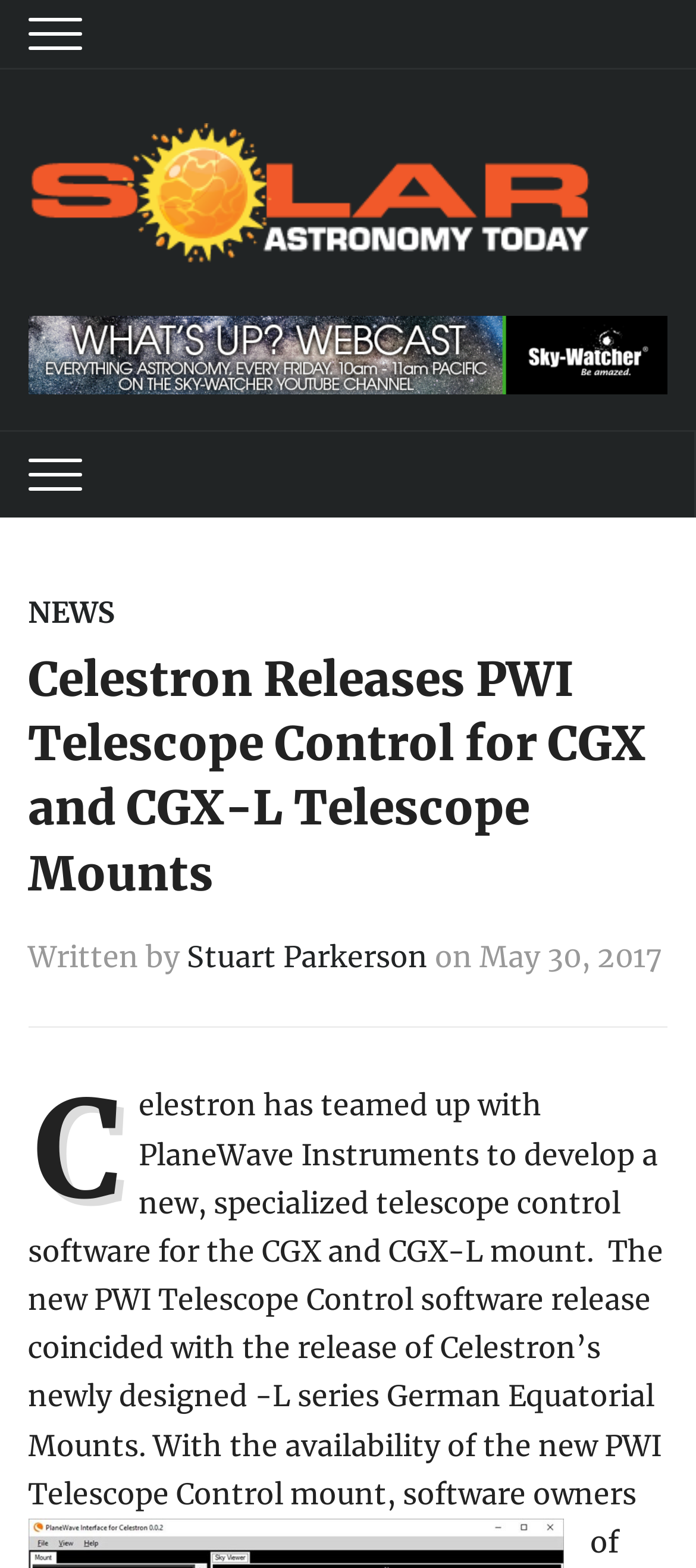What is the topic of the news article?
Provide a detailed and well-explained answer to the question.

I inferred the topic by reading the heading 'Celestron Releases PWI Telescope Control for CGX and CGX-L Telescope Mounts' and the subsequent text which describes the new software.